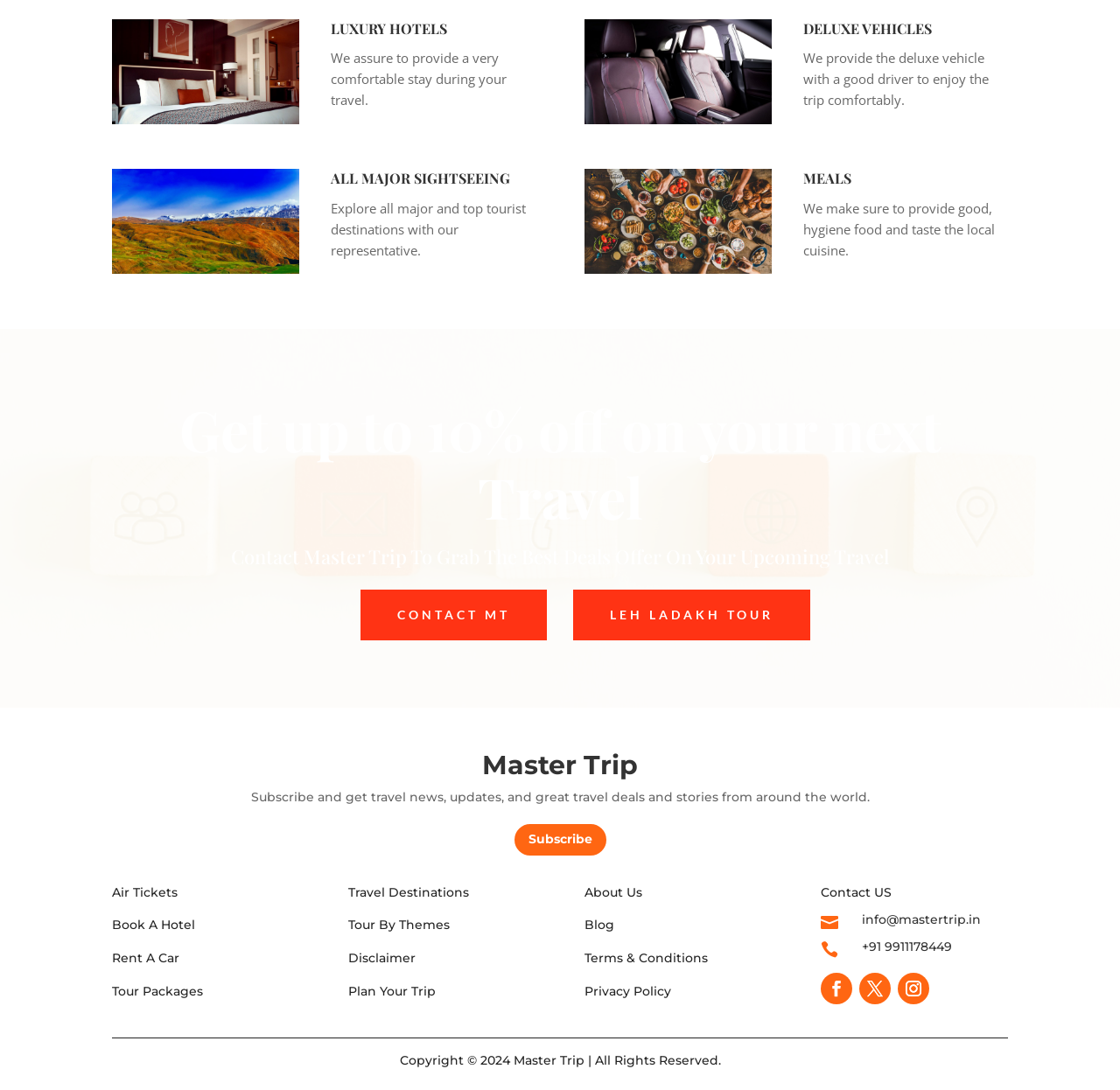How many ways can I contact Master Trip?
Please respond to the question thoroughly and include all relevant details.

The webpage provides three ways to contact Master Trip: through email at 'info@mastertrip.in', by phone at '+91 9911178449', and through a 'CONTACT MT' link.